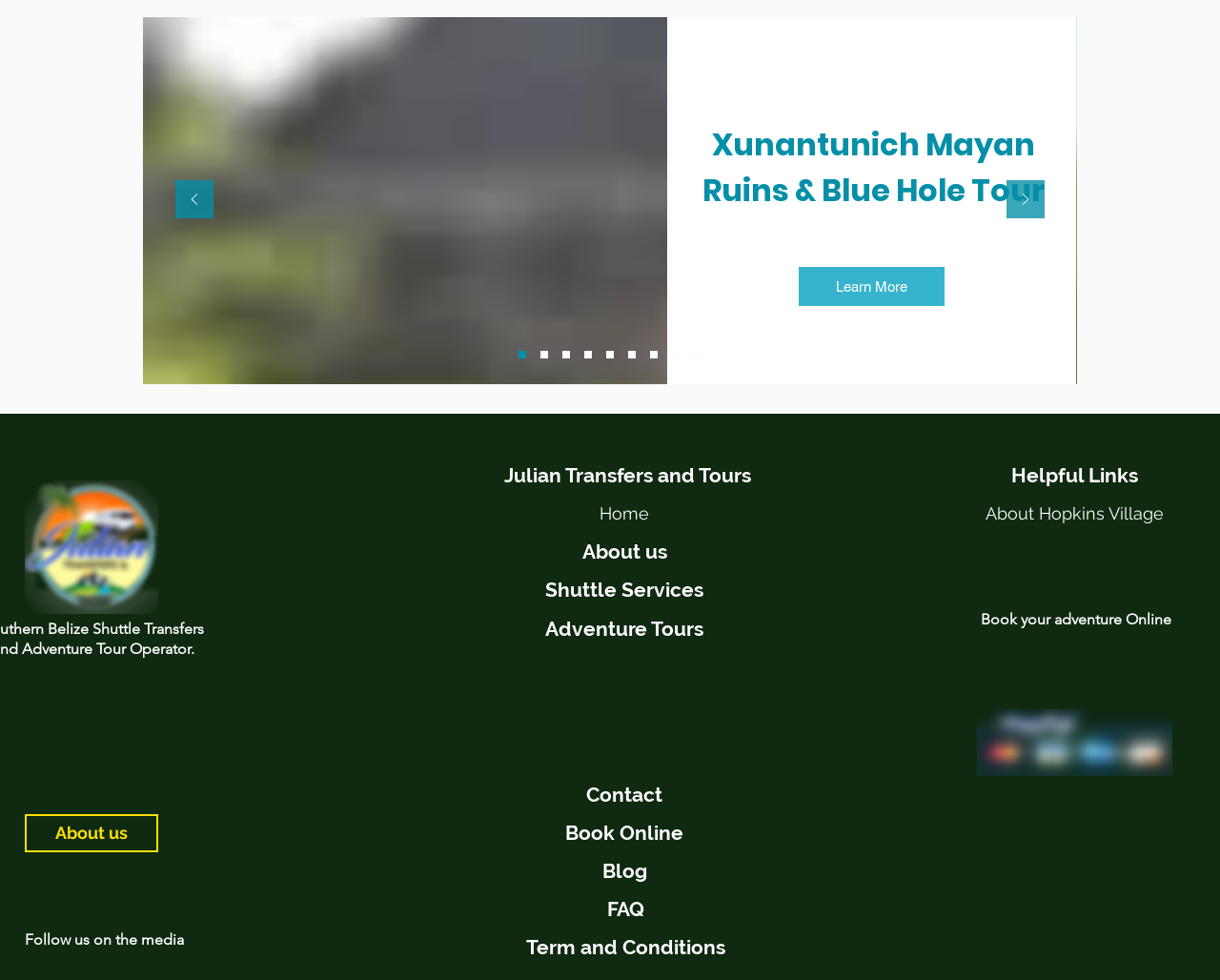How many social media links are there at the bottom of the page?
From the details in the image, answer the question comprehensively.

I looked at the bottom of the page and found a static text element with the text 'Follow us on the media', but only one social media link is present.